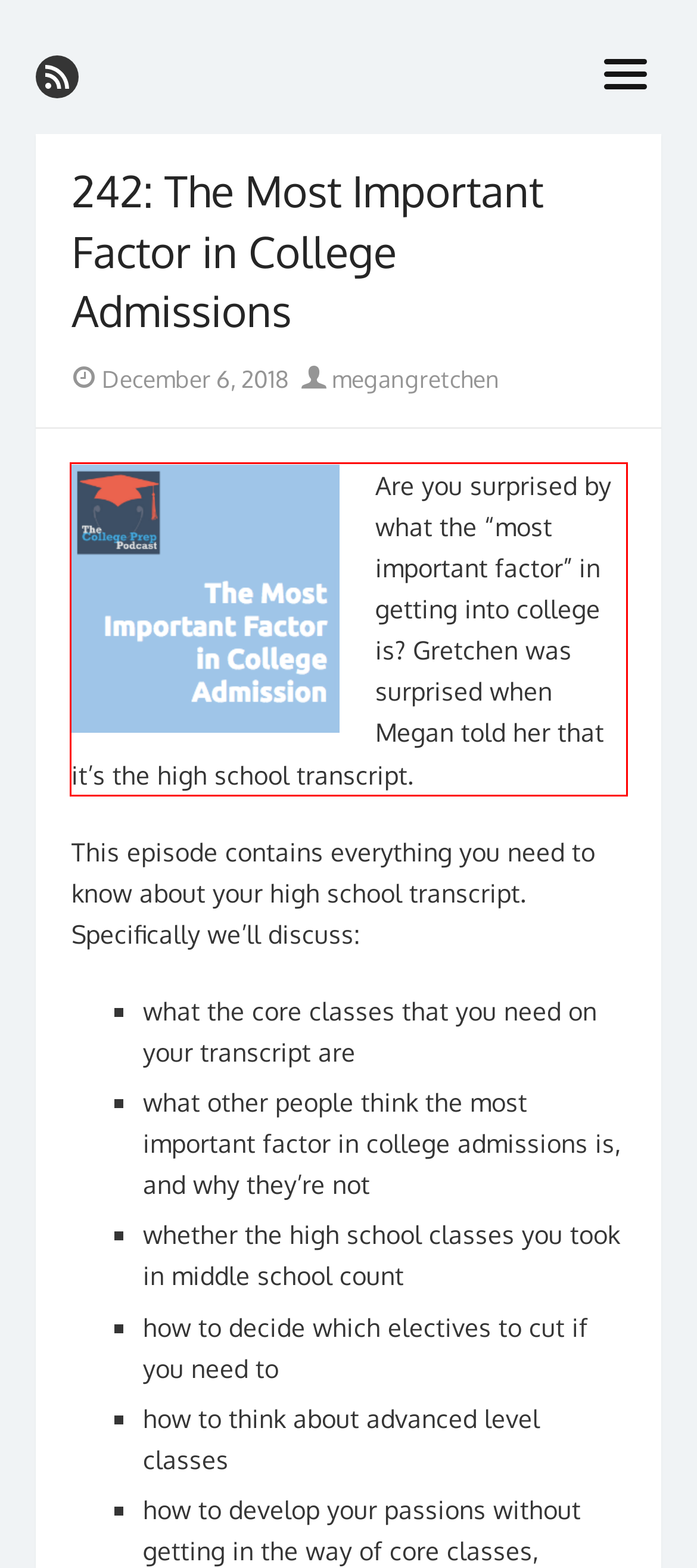You have a screenshot of a webpage with a UI element highlighted by a red bounding box. Use OCR to obtain the text within this highlighted area.

Are you surprised by what the “most important factor” in getting into college is? Gretchen was surprised when Megan told her that it’s the high school transcript.